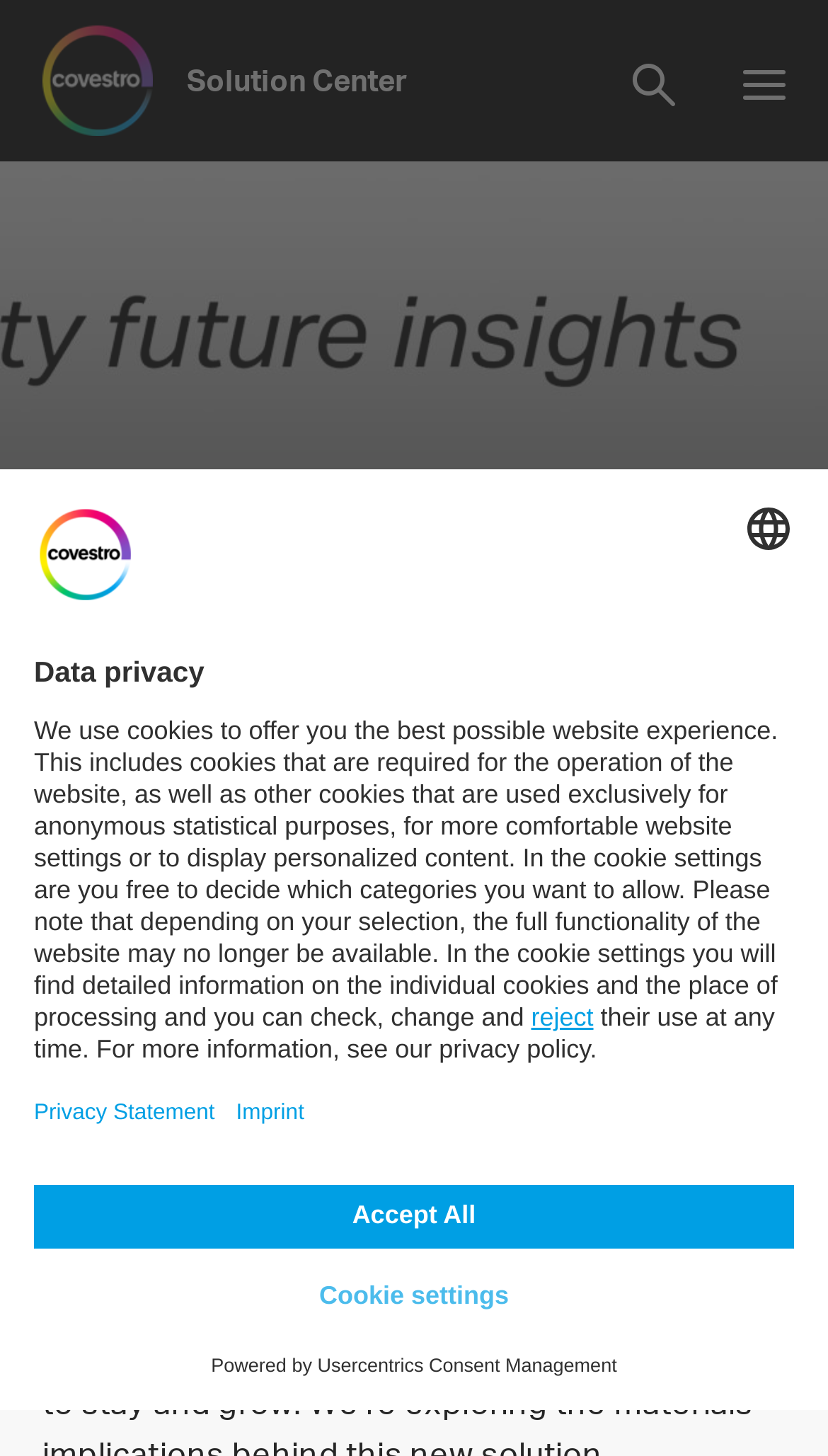What can be done with cookies on this website?
Please provide a comprehensive and detailed answer to the question.

I found the answer by reading the static text element with the text 'In the cookie settings are you free to decide which categories you want to allow.' which is a child of the dialog element with bounding box coordinates [0.0, 0.323, 1.0, 0.968]. This text suggests that users can decide which categories of cookies to allow on this website.